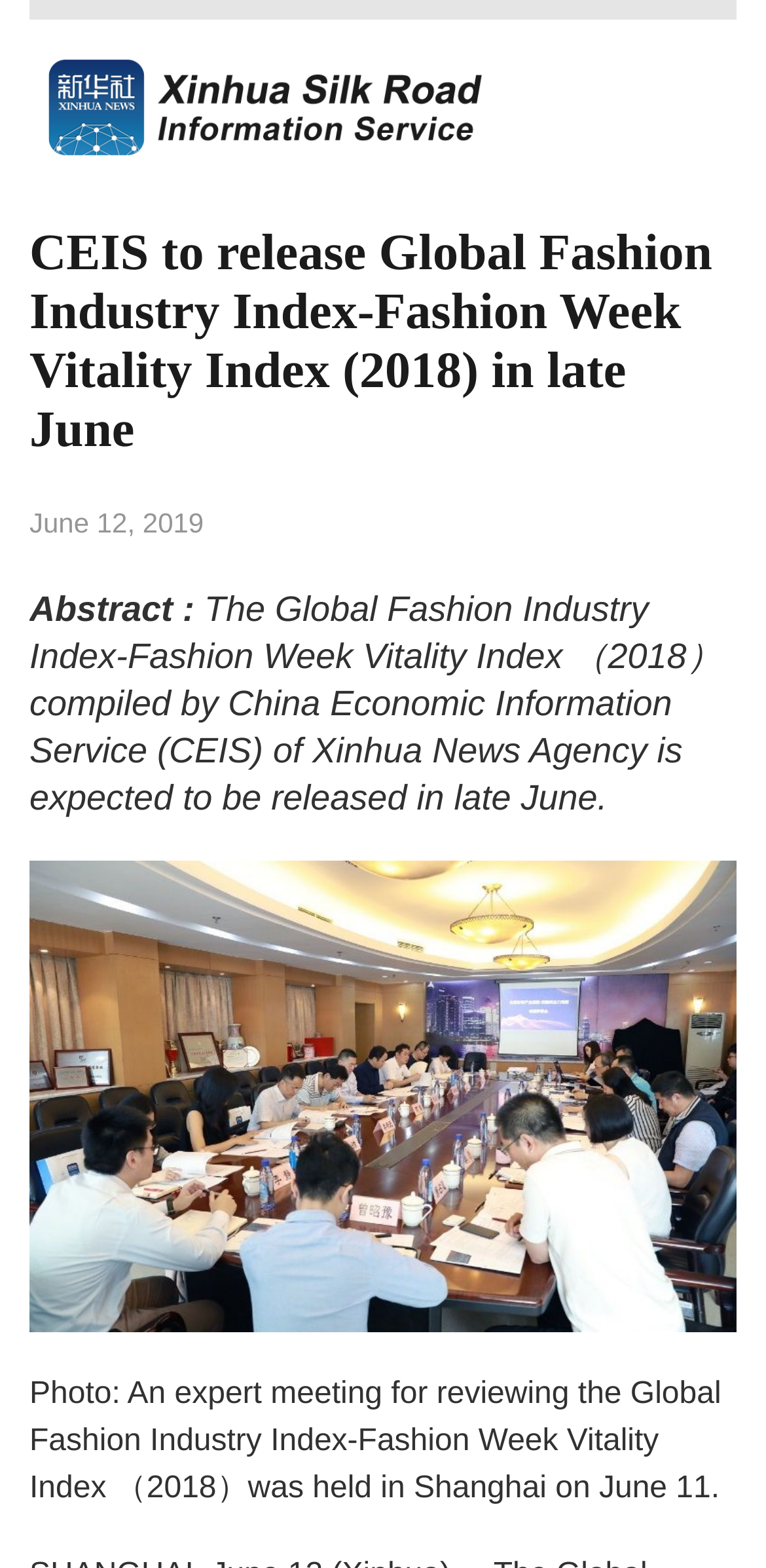Find the headline of the webpage and generate its text content.

CEIS to release Global Fashion Industry Index-Fashion Week Vitality Index (2018) in late June